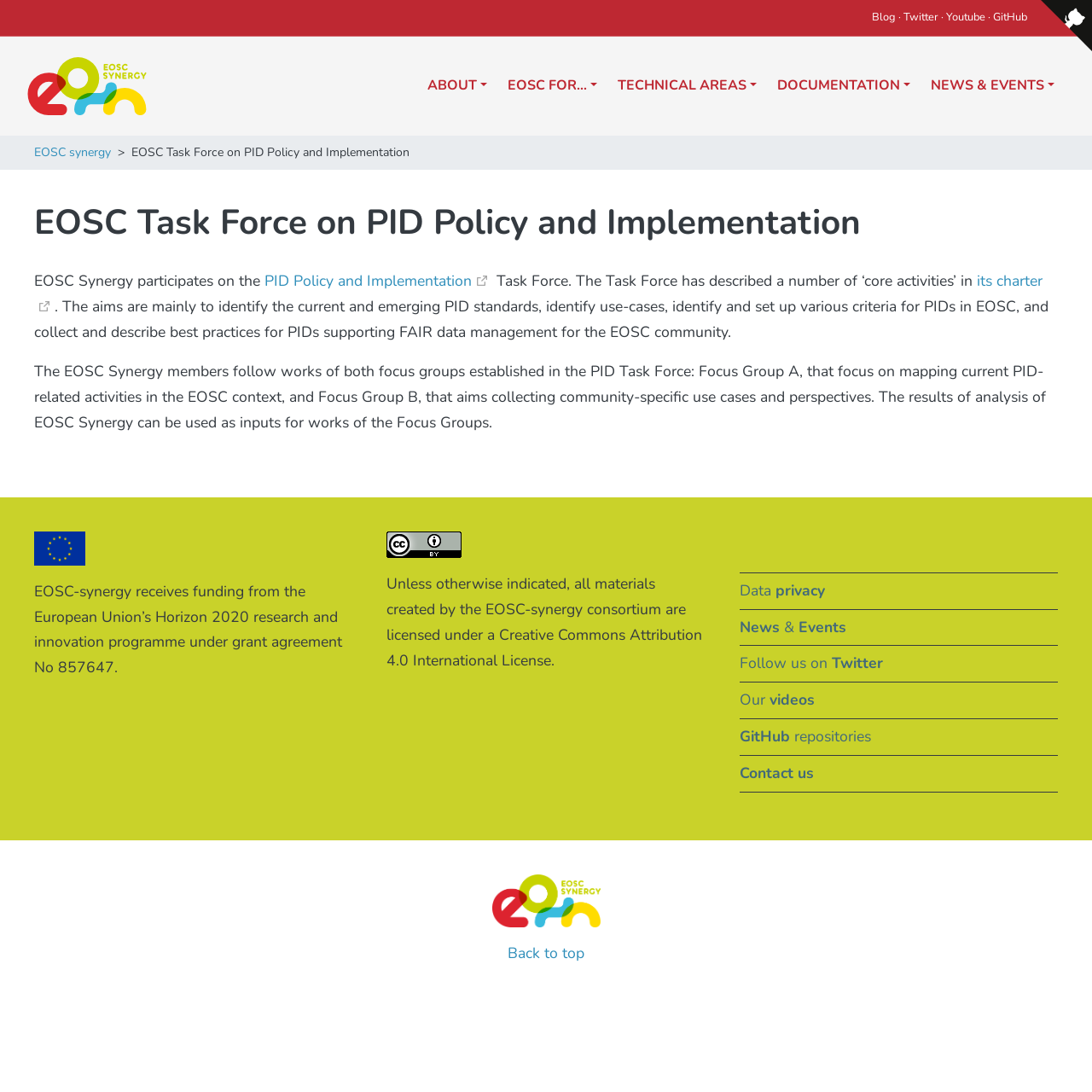Answer the following inquiry with a single word or phrase:
What is the name of the research and innovation programme that funds EOSC-synergy?

Horizon 2020